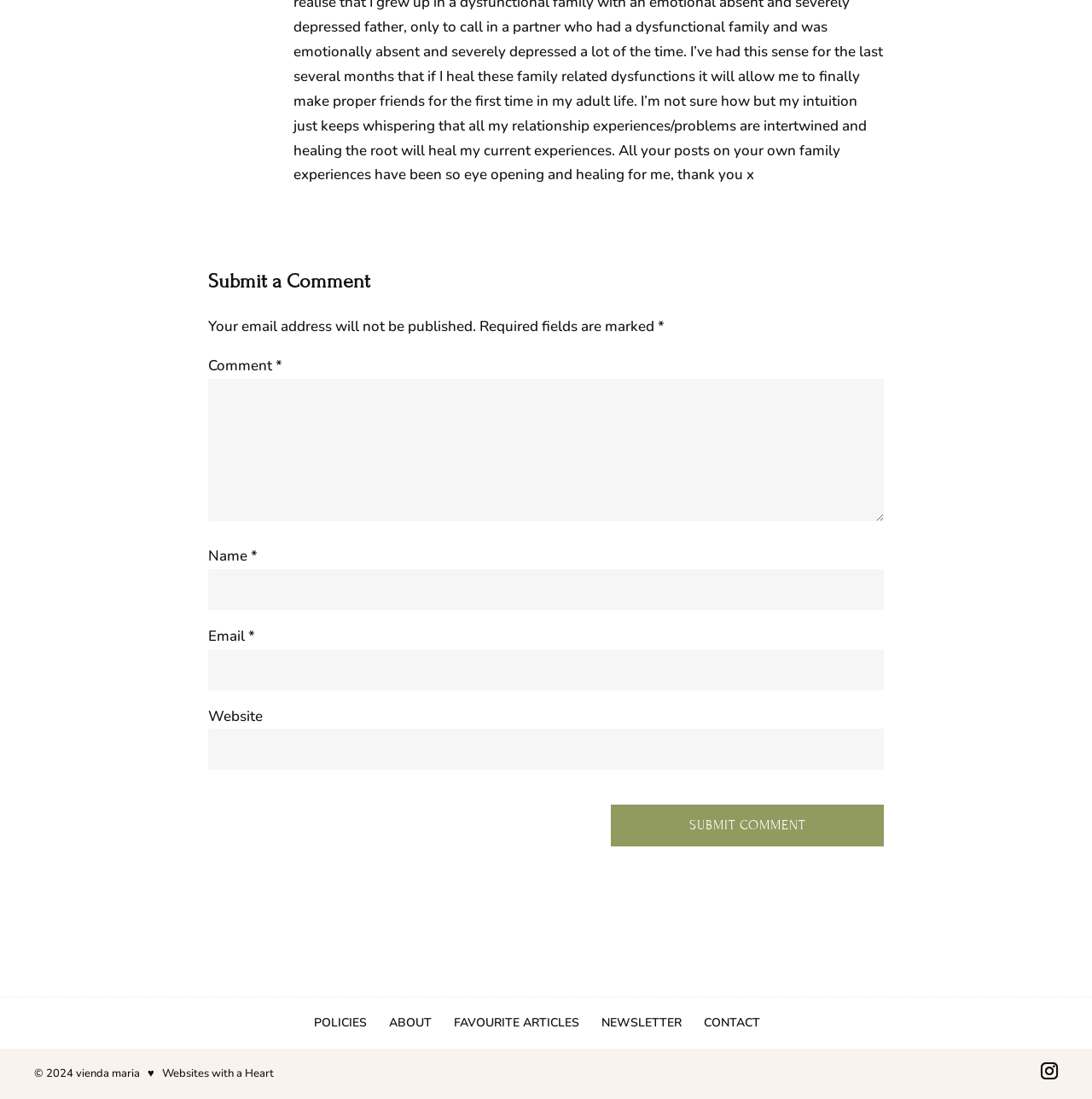What is the copyright year mentioned at the bottom of the webpage?
Respond with a short answer, either a single word or a phrase, based on the image.

2024